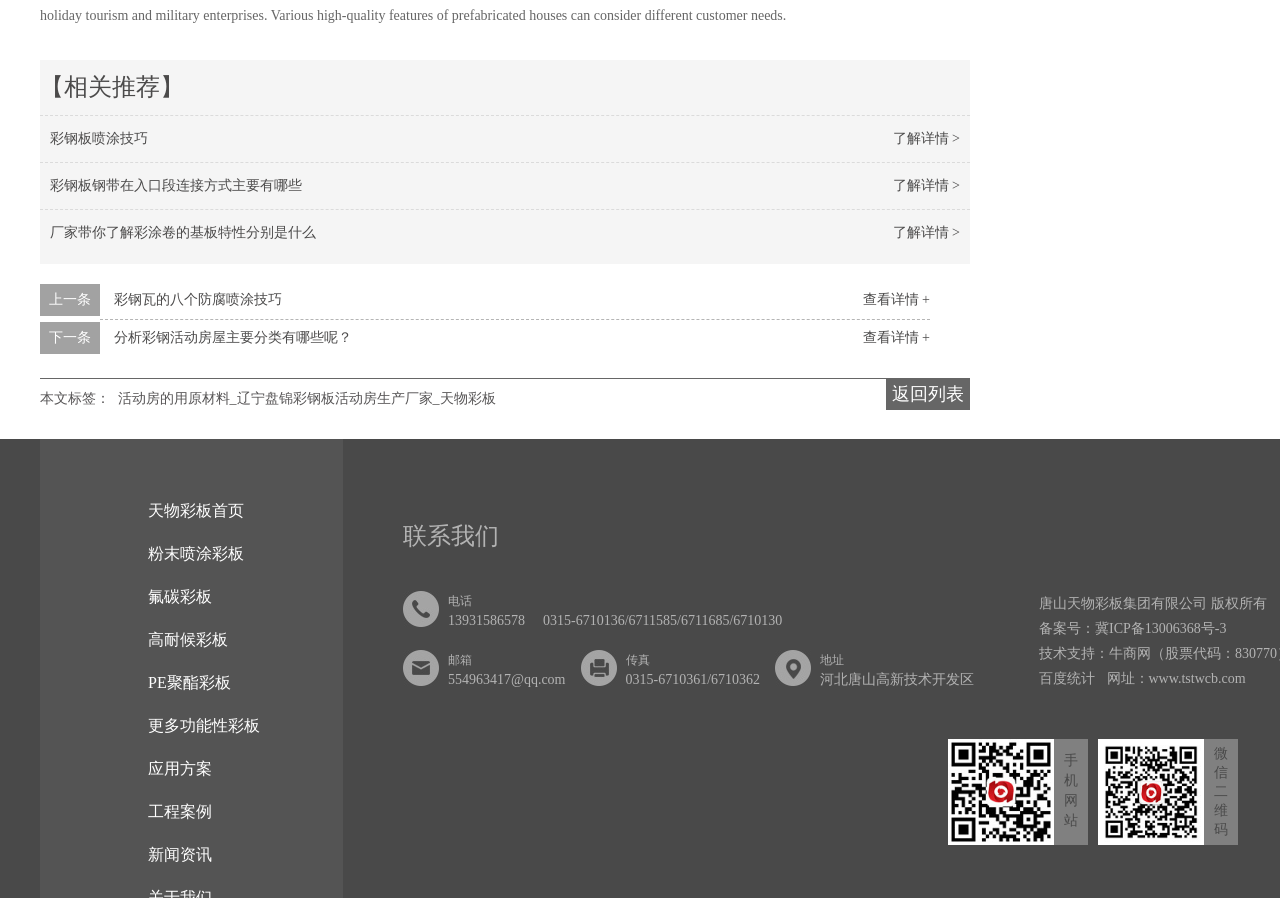Identify the bounding box coordinates for the region of the element that should be clicked to carry out the instruction: "Return to the list". The bounding box coordinates should be four float numbers between 0 and 1, i.e., [left, top, right, bottom].

[0.697, 0.421, 0.753, 0.457]